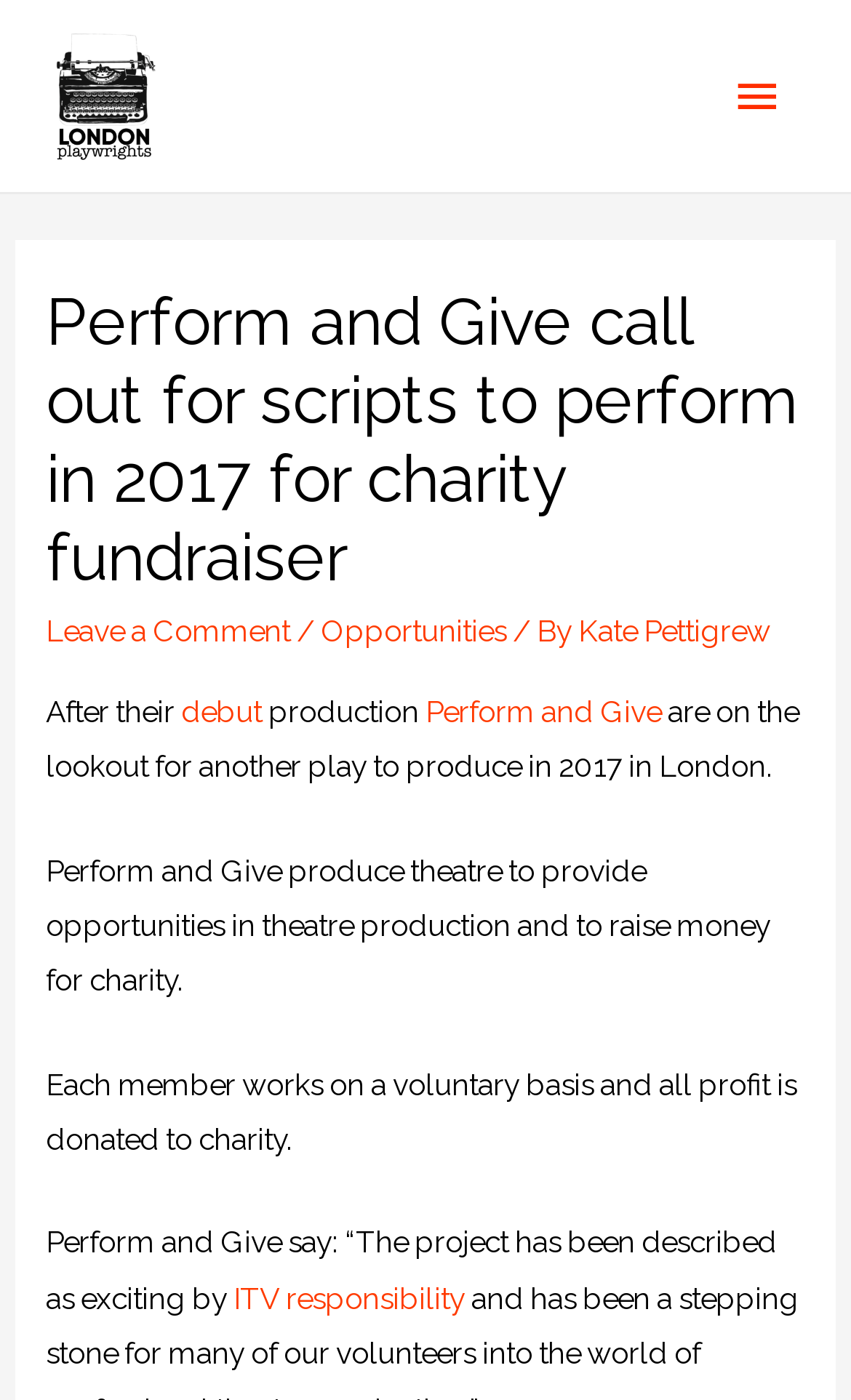What is the purpose of Perform and Give?
Carefully analyze the image and provide a detailed answer to the question.

The purpose of Perform and Give is to raise money for charity, as stated in the text 'Perform and Give produce theatre to provide opportunities in theatre production and to raise money for charity.'